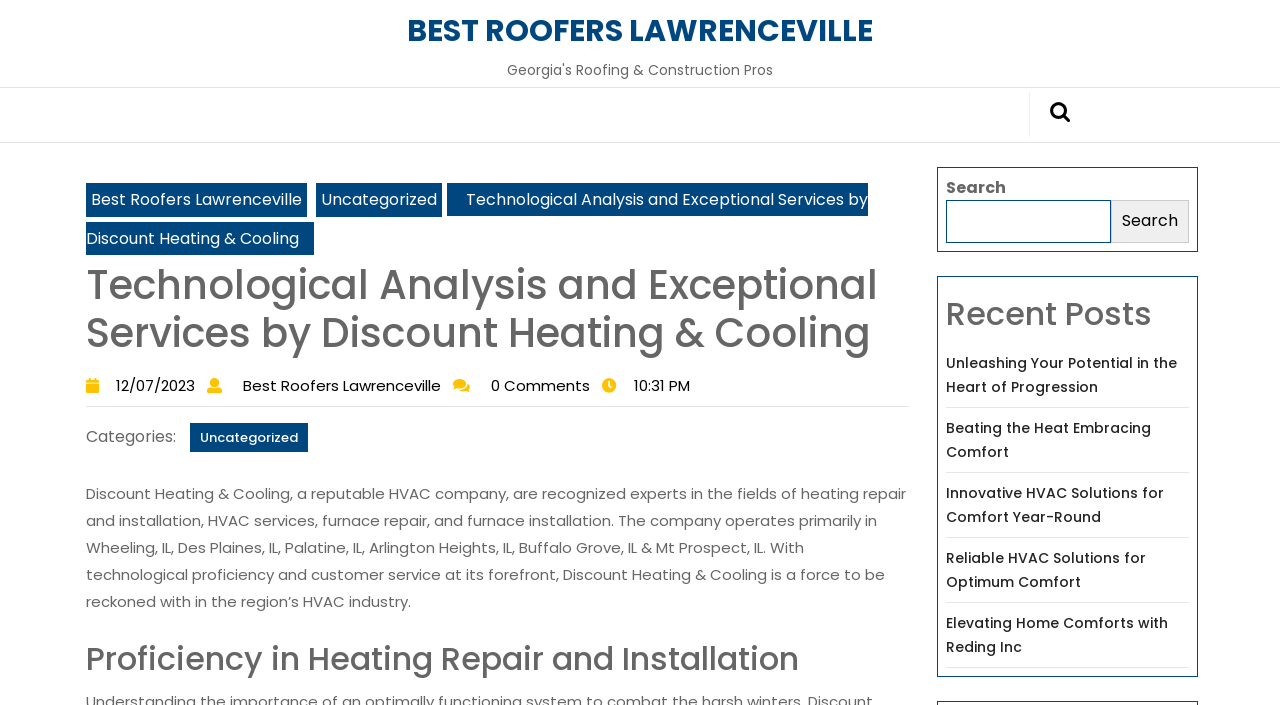What is the category of the blog post? Examine the screenshot and reply using just one word or a brief phrase.

Uncategorized